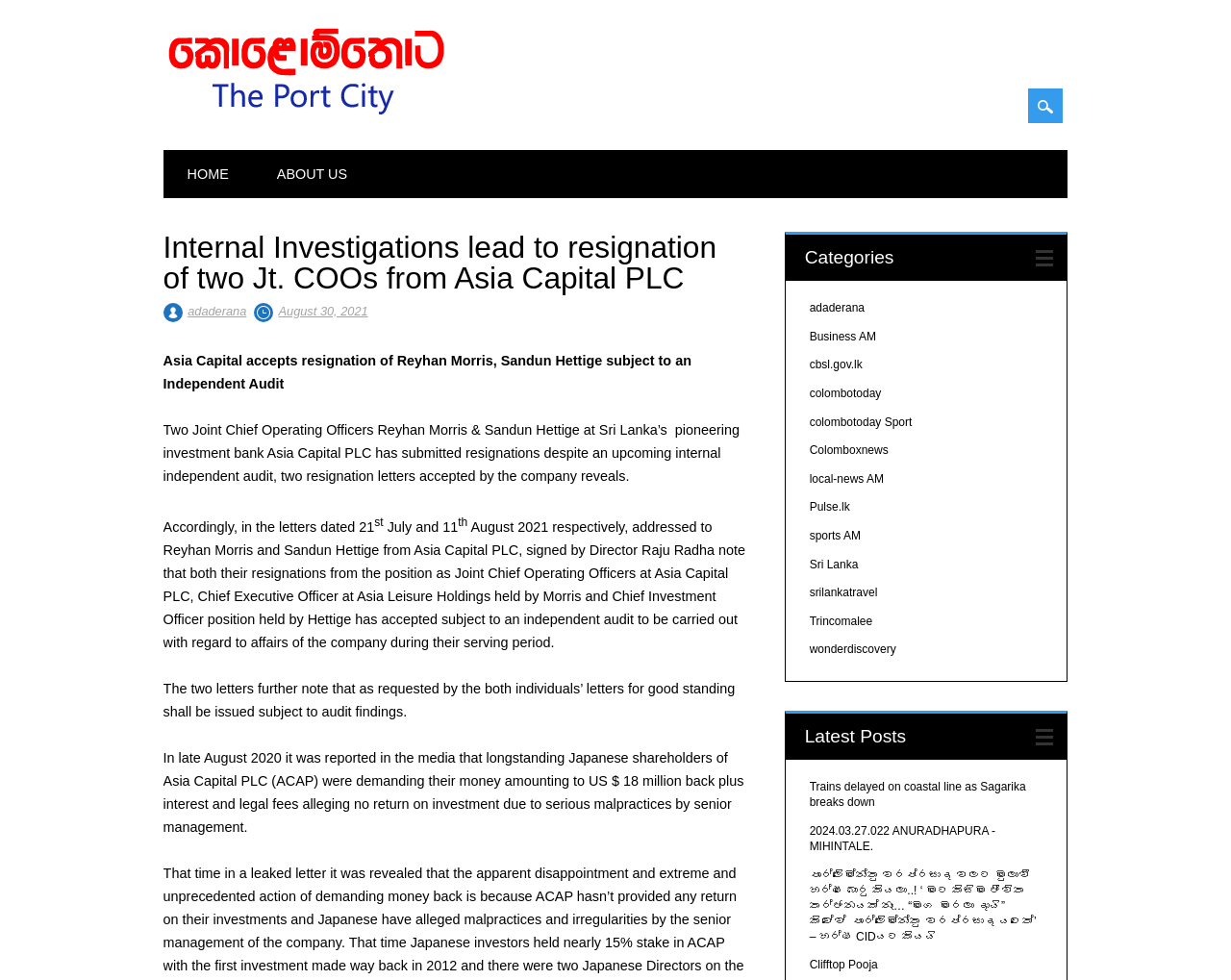What is the name of the company mentioned in the article?
Answer the question in as much detail as possible.

The article mentions the resignation of two Joint Chief Operating Officers from Asia Capital PLC, which is a pioneering investment bank in Sri Lanka.